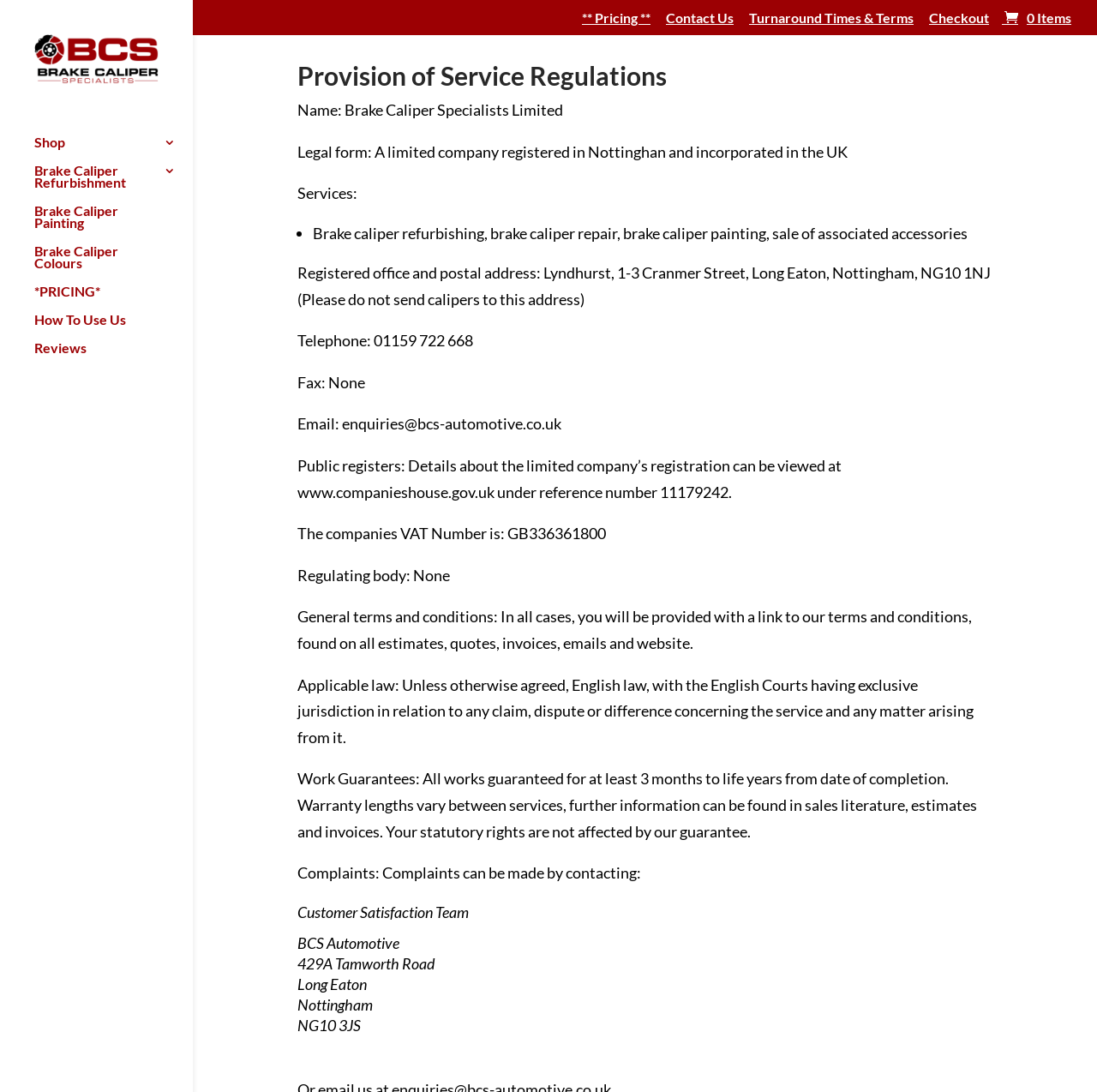Using the details from the image, please elaborate on the following question: What is the minimum warranty period?

I found the minimum warranty period by looking at the text 'Work Guarantees: All works guaranteed for at least 3 months to life years from date of completion.' which is located in the section 'Provision of Service Regulations'.